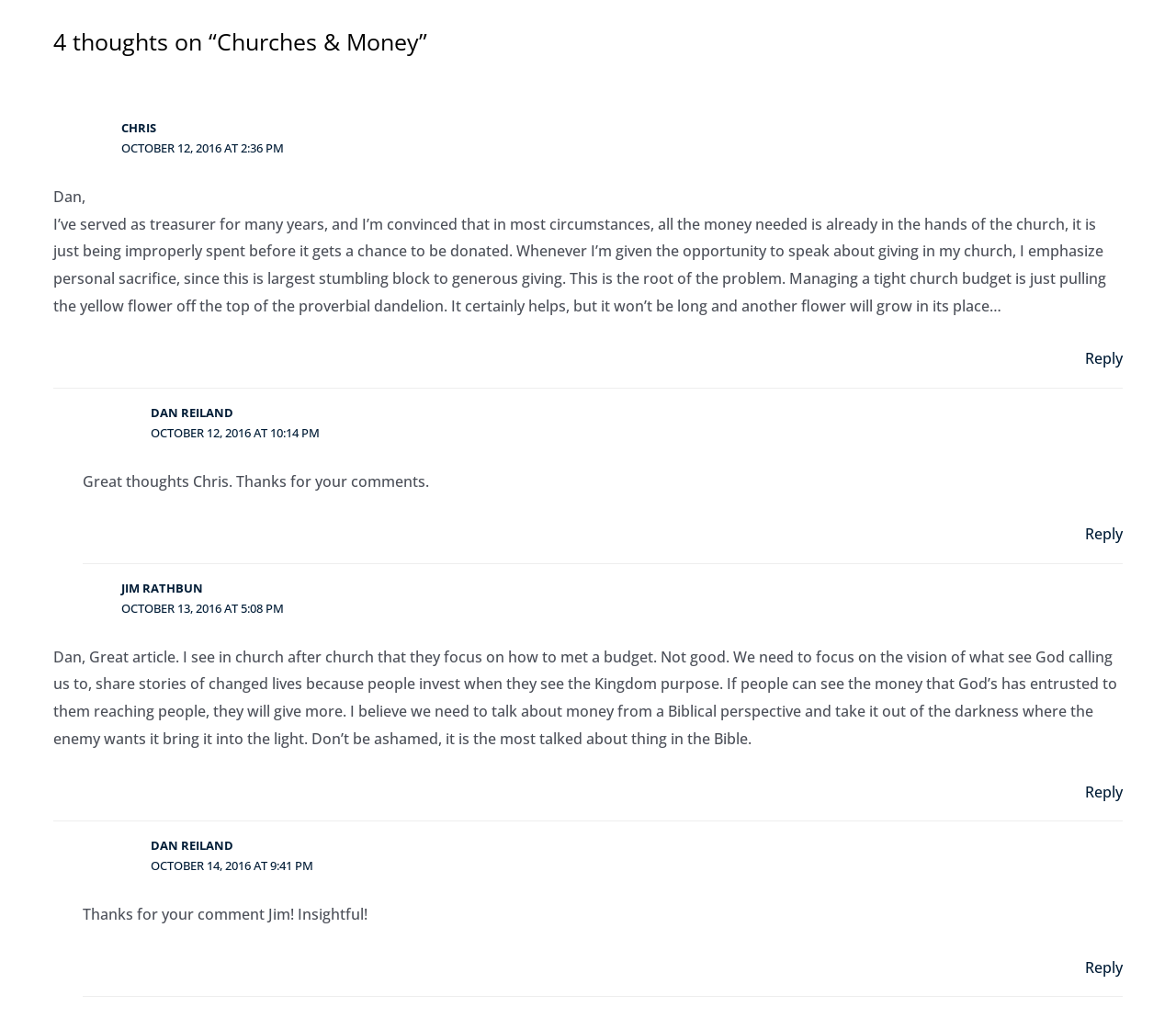Locate the bounding box coordinates of the element I should click to achieve the following instruction: "Reply to Dan Reiland".

[0.923, 0.515, 0.955, 0.535]